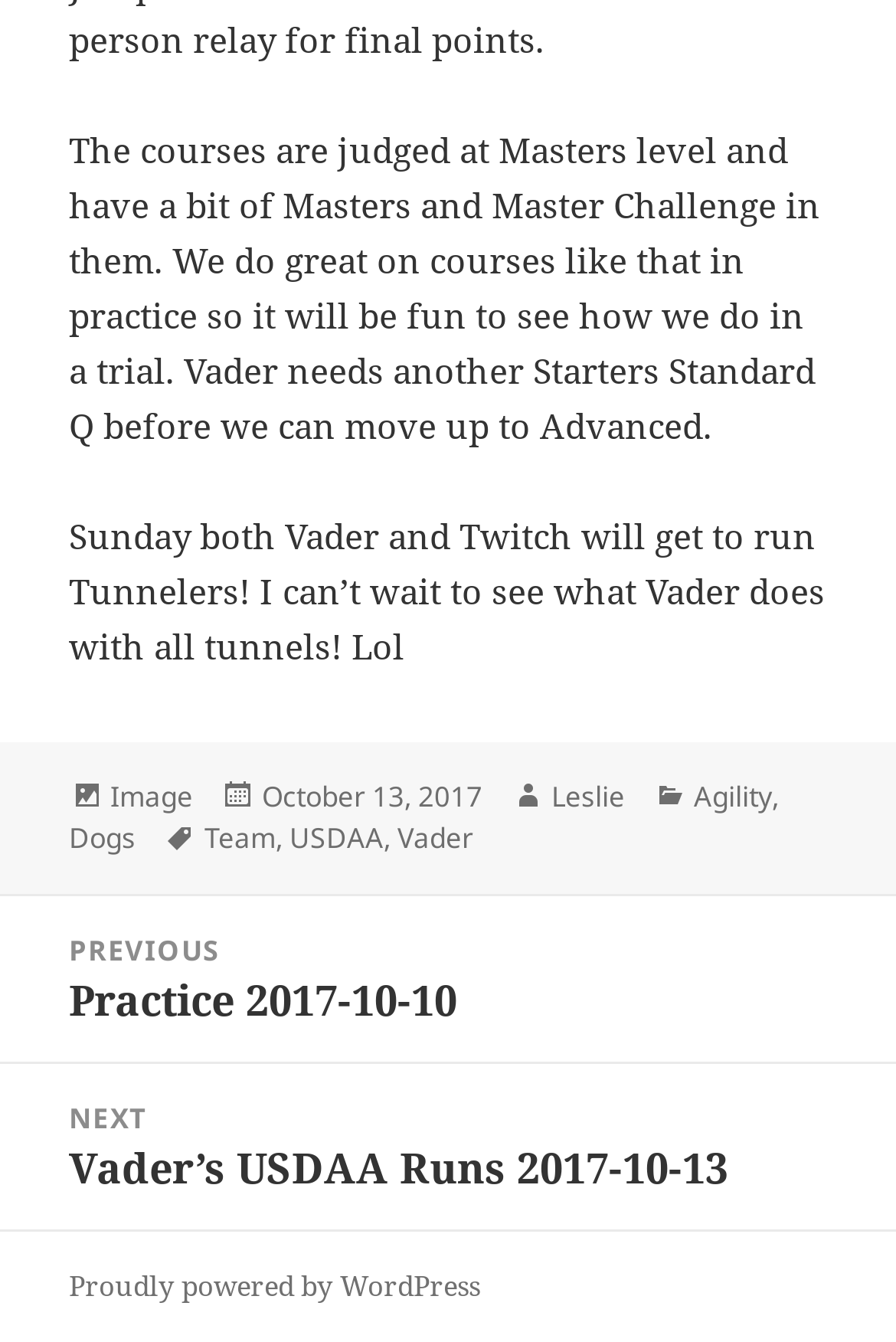Identify the bounding box for the given UI element using the description provided. Coordinates should be in the format (top-left x, top-left y, bottom-right x, bottom-right y) and must be between 0 and 1. Here is the description: October 13, 2017

[0.292, 0.579, 0.538, 0.609]